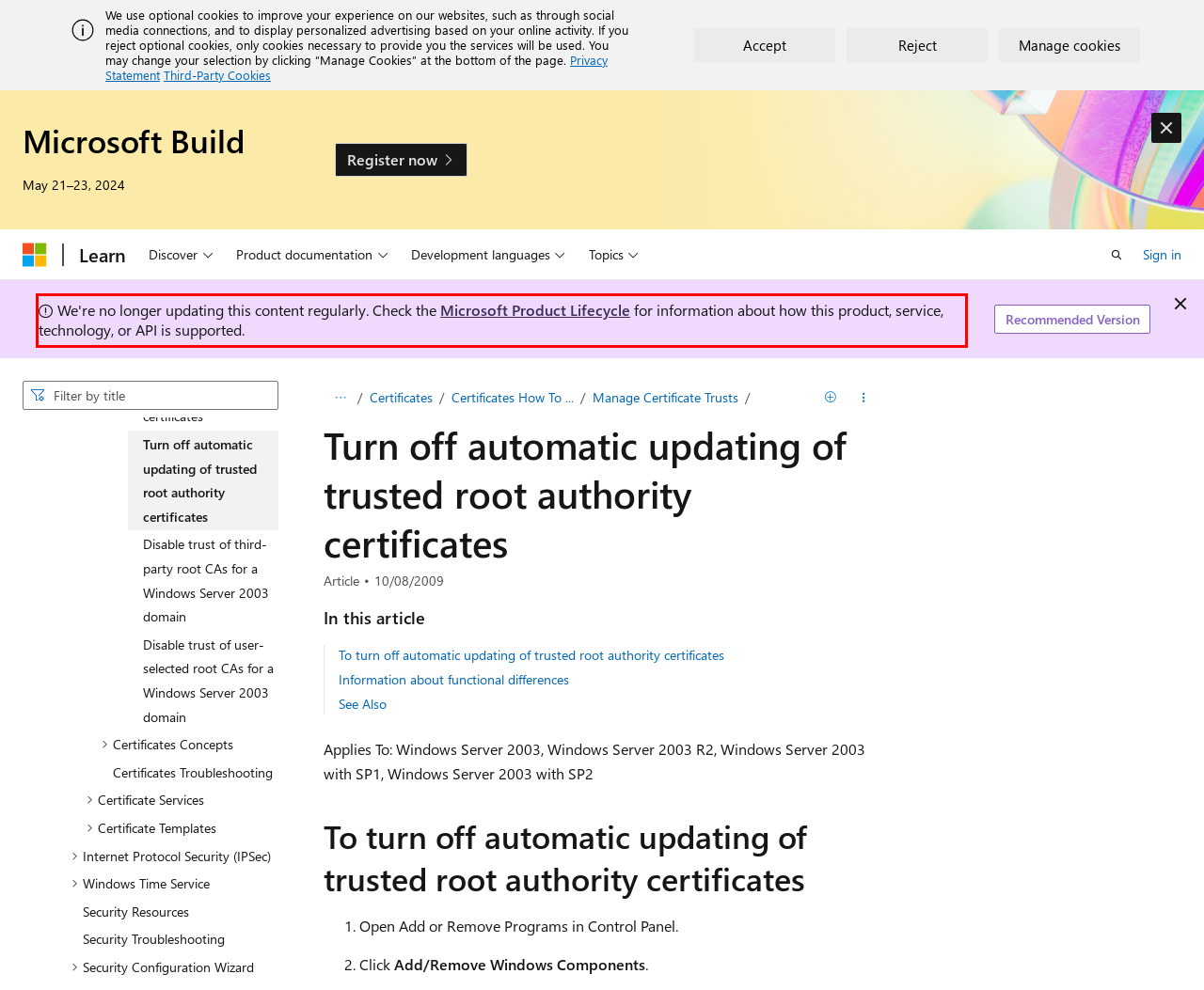Identify the text inside the red bounding box in the provided webpage screenshot and transcribe it.

We're no longer updating this content regularly. Check the Microsoft Product Lifecycle for information about how this product, service, technology, or API is supported.